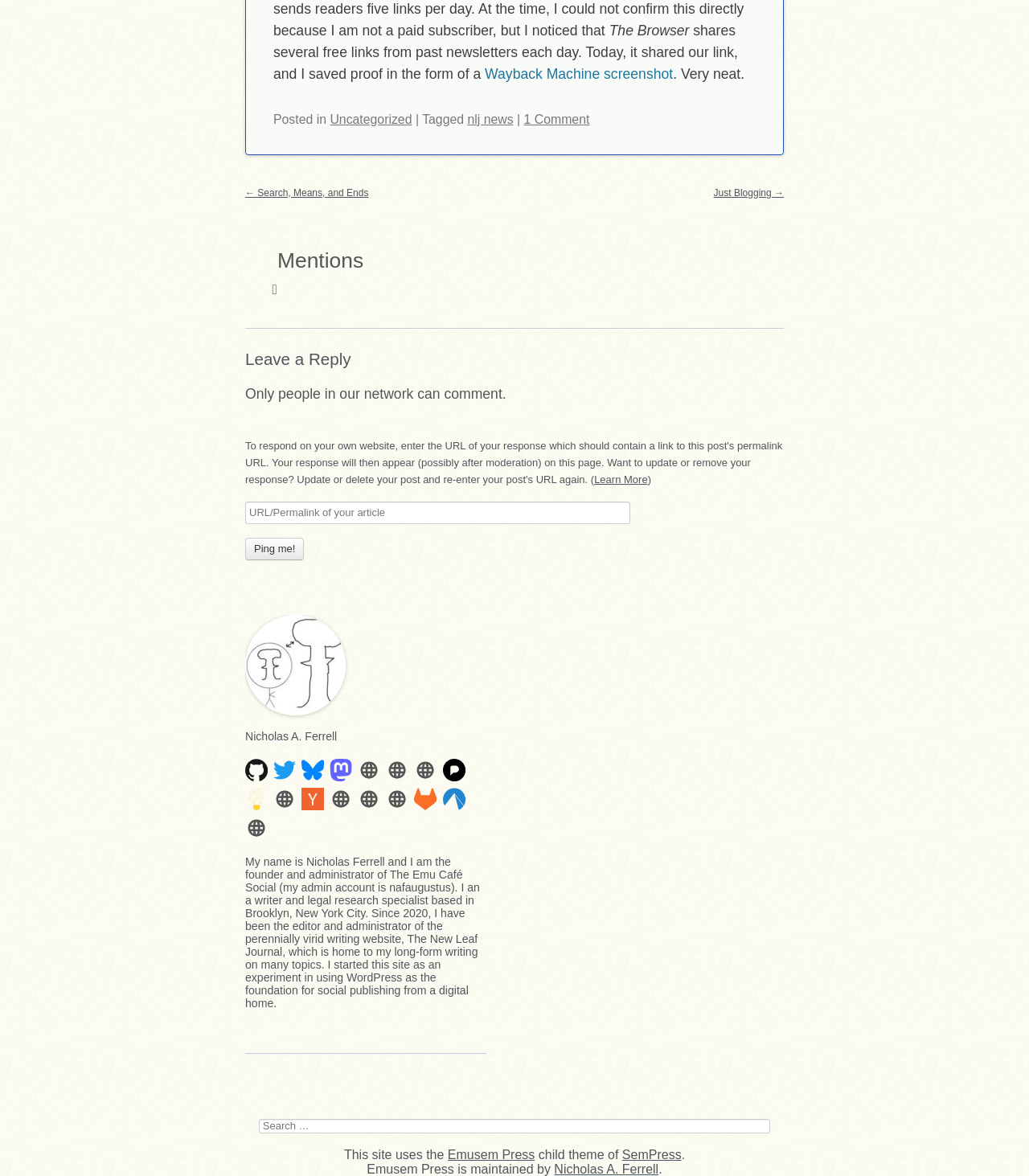Please provide the bounding box coordinate of the region that matches the element description: nlj news. Coordinates should be in the format (top-left x, top-left y, bottom-right x, bottom-right y) and all values should be between 0 and 1.

[0.454, 0.095, 0.499, 0.107]